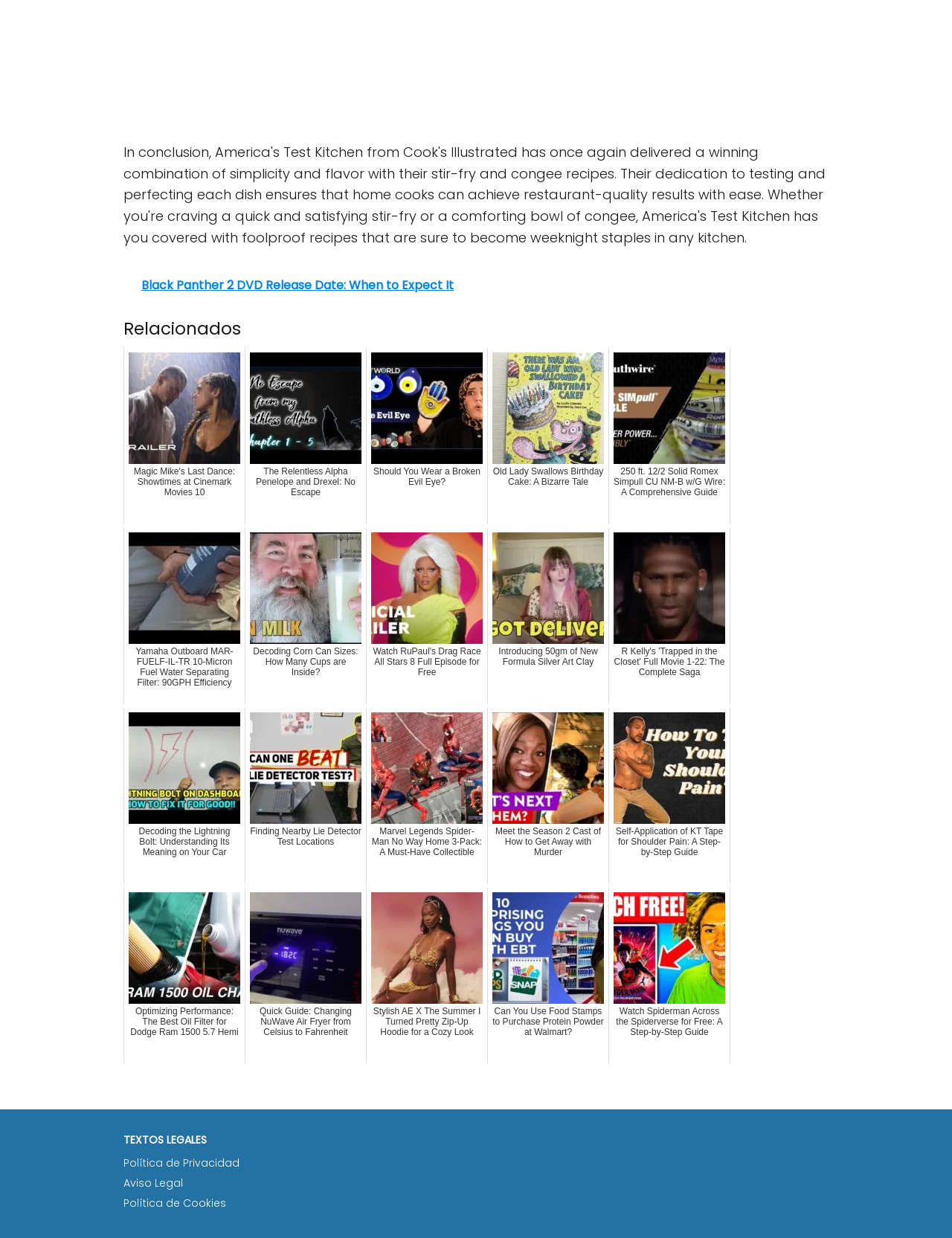What type of content is available on the webpage?
Based on the image content, provide your answer in one word or a short phrase.

Articles and guides